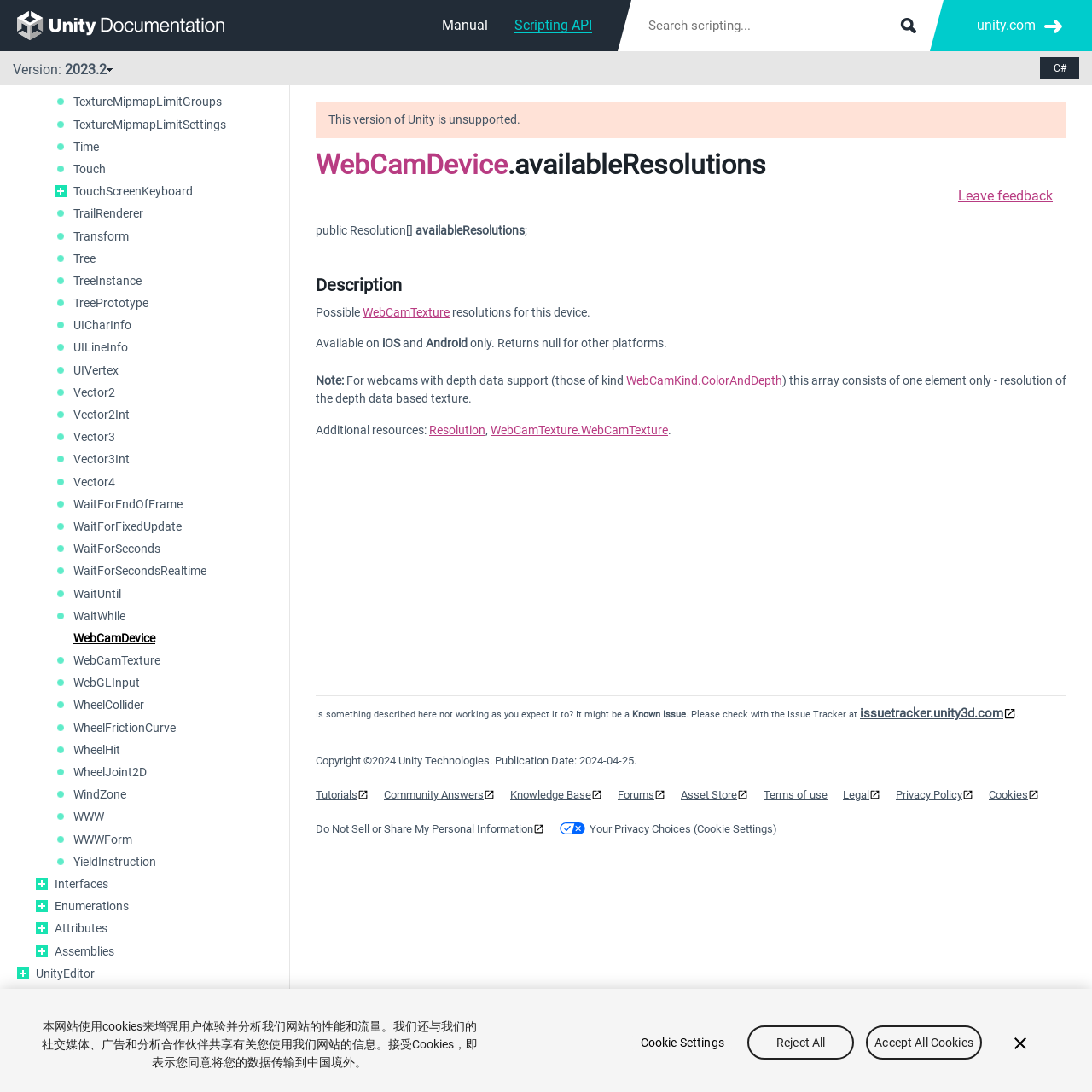What is the purpose of availableResolutions?
Examine the image closely and answer the question with as much detail as possible.

I found the purpose of availableResolutions by looking at the static text element that says 'Possible resolutions for this device'.